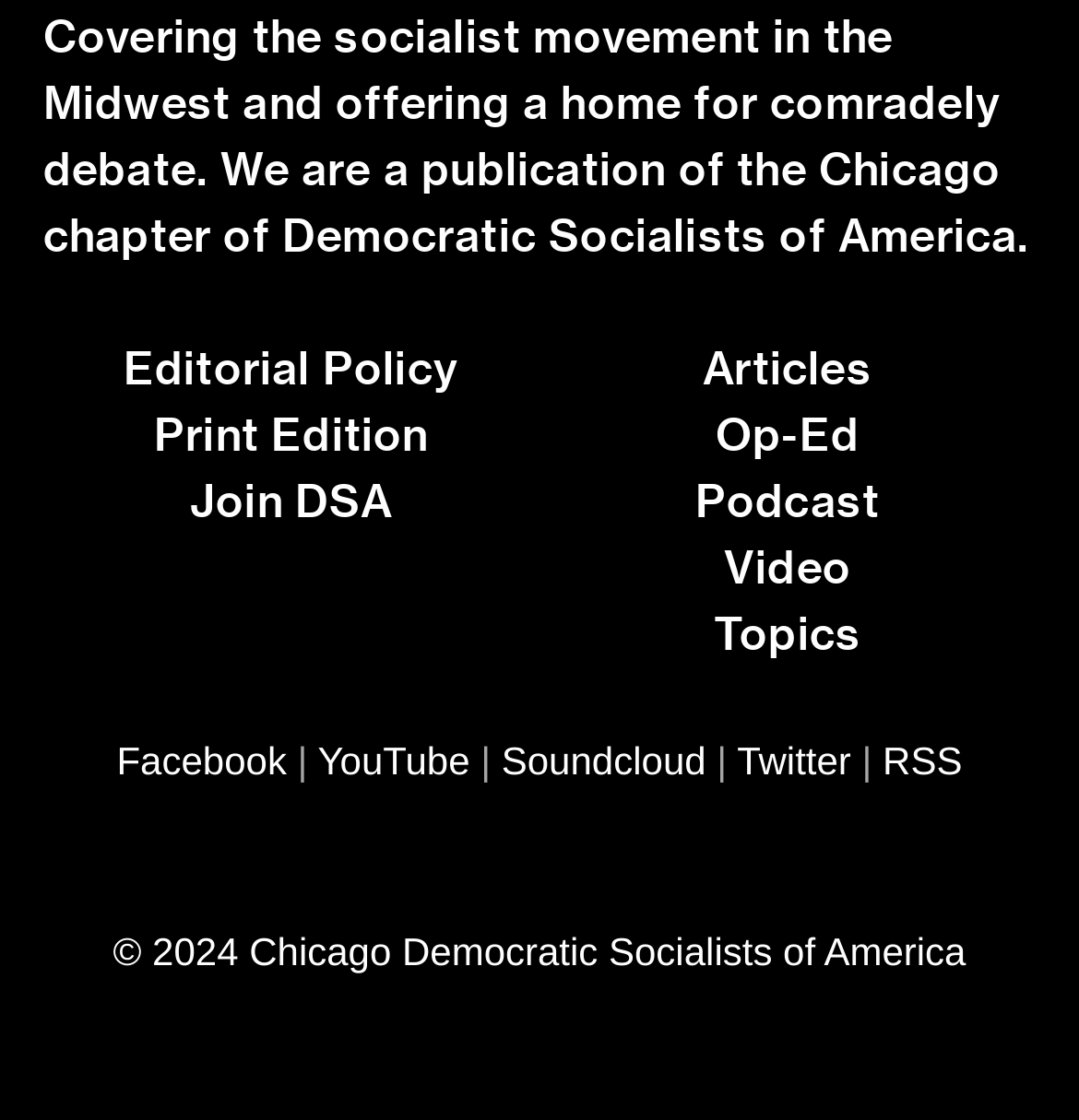Using the element description: "Chicago Democratic Socialists of America", determine the bounding box coordinates. The coordinates should be in the format [left, top, right, bottom], with values between 0 and 1.

[0.231, 0.83, 0.895, 0.869]